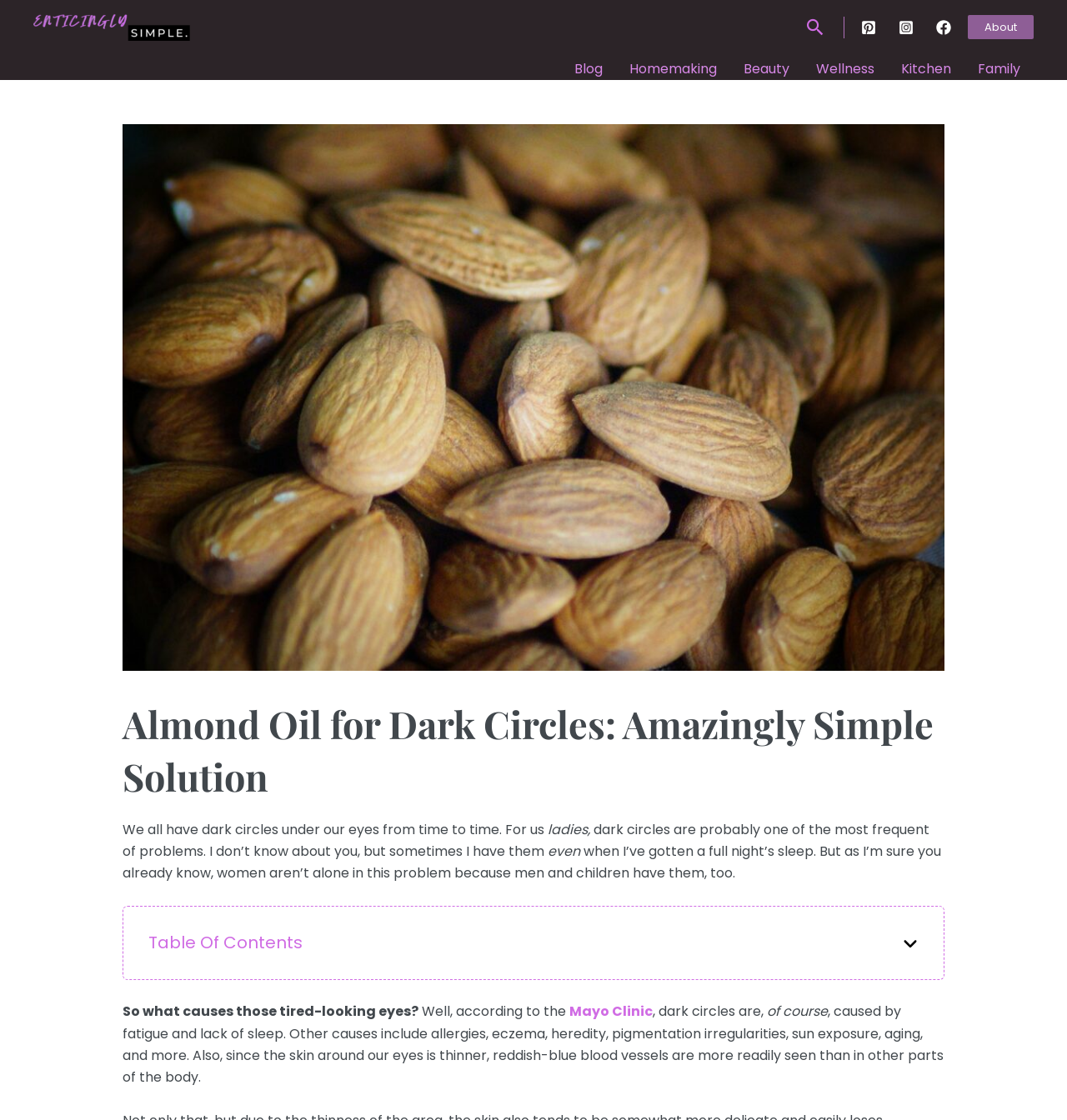Using the format (top-left x, top-left y, bottom-right x, bottom-right y), and given the element description, identify the bounding box coordinates within the screenshot: Family

[0.907, 0.052, 0.969, 0.072]